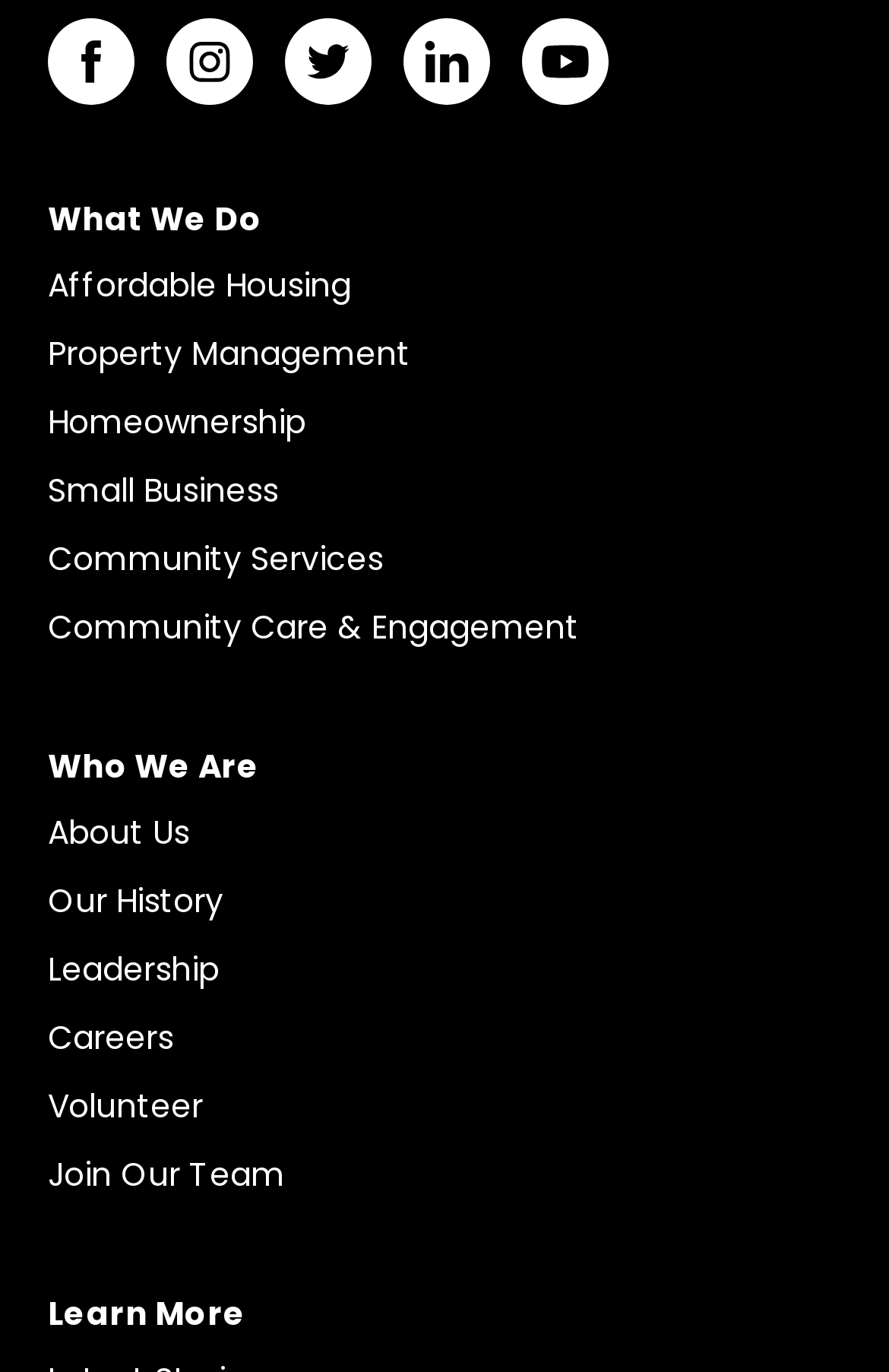From the element description About DPLA Pro, predict the bounding box coordinates of the UI element. The coordinates must be specified in the format (top-left x, top-left y, bottom-right x, bottom-right y) and should be within the 0 to 1 range.

None